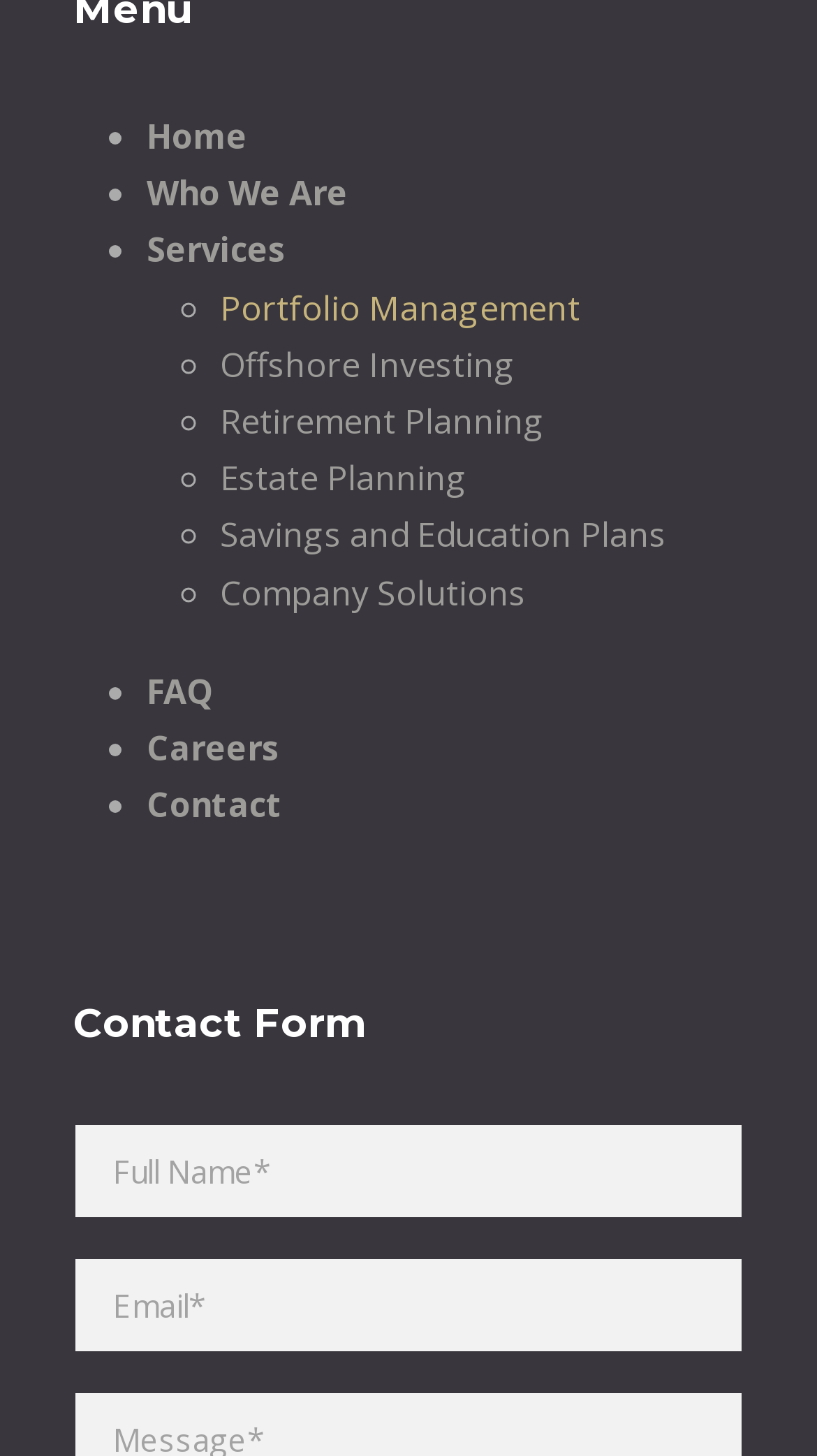How many services are listed on the page?
Please answer the question with a detailed and comprehensive explanation.

There are 7 services listed on the page, which are 'Portfolio Management', 'Offshore Investing', 'Retirement Planning', 'Estate Planning', 'Savings and Education Plans', 'Company Solutions', and 'FAQ'.